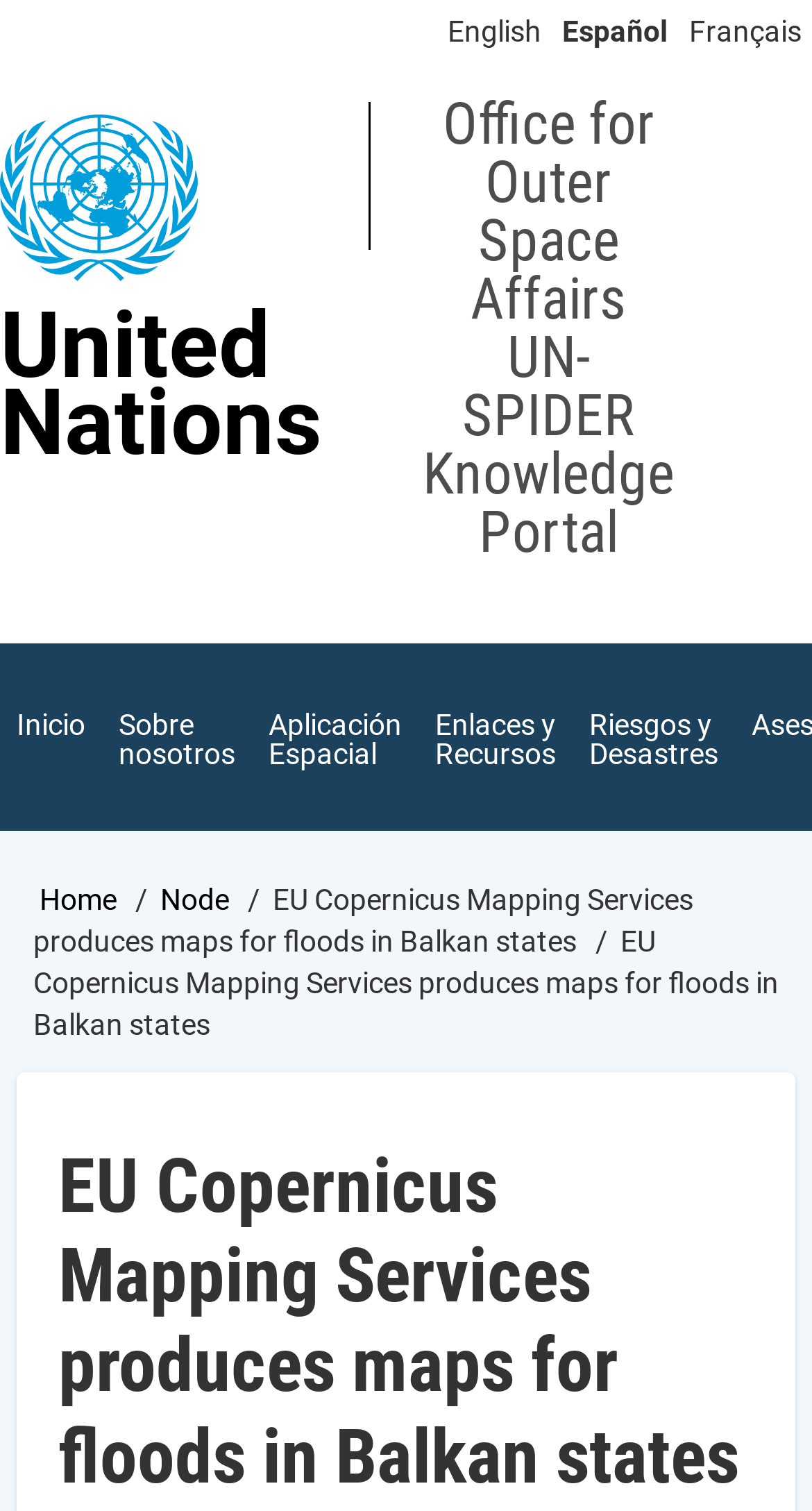Locate the bounding box coordinates of the element you need to click to accomplish the task described by this instruction: "Go to the 'Home' page".

[0.049, 0.51, 0.144, 0.532]